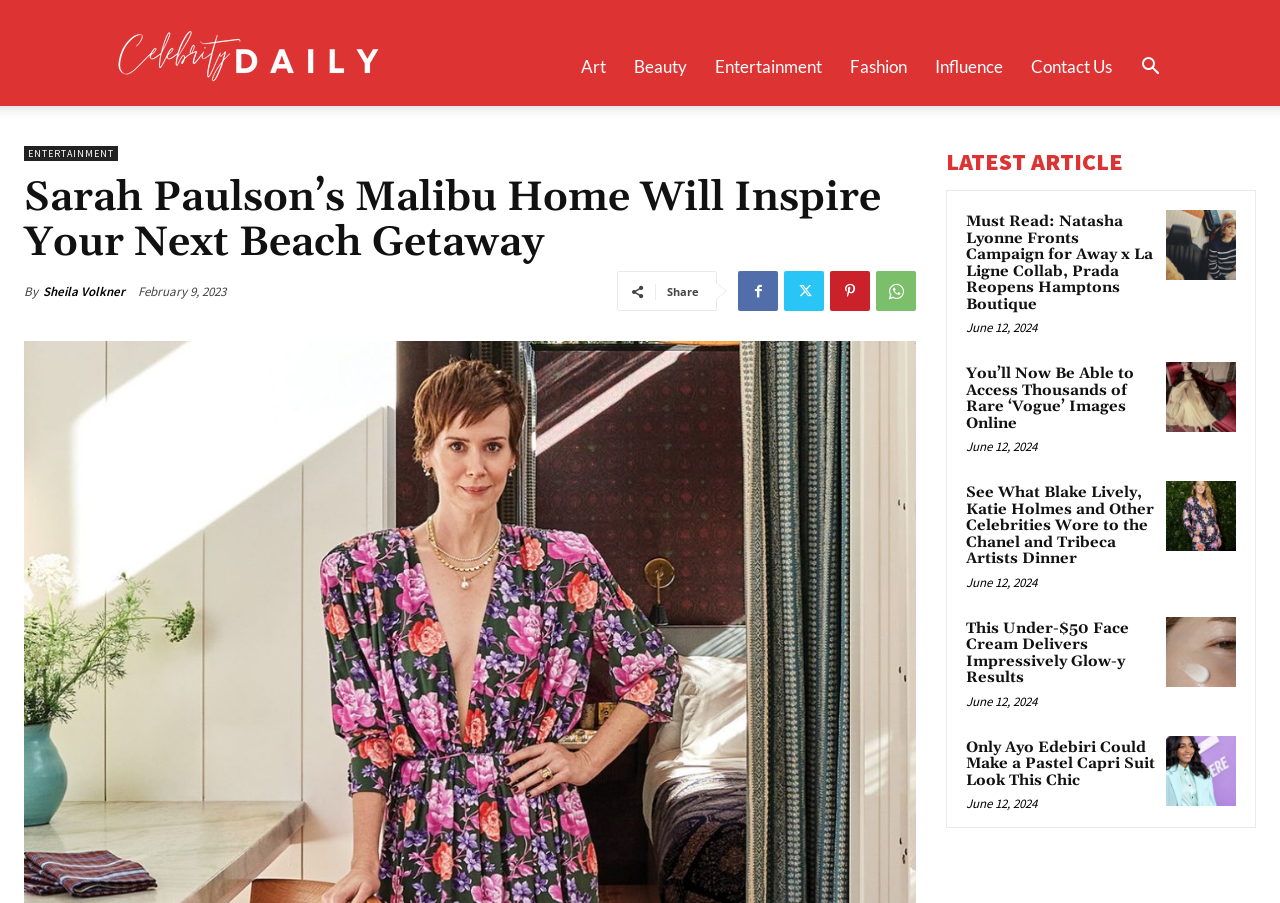Determine and generate the text content of the webpage's headline.

Sarah Paulson’s Malibu Home Will Inspire Your Next Beach Getaway